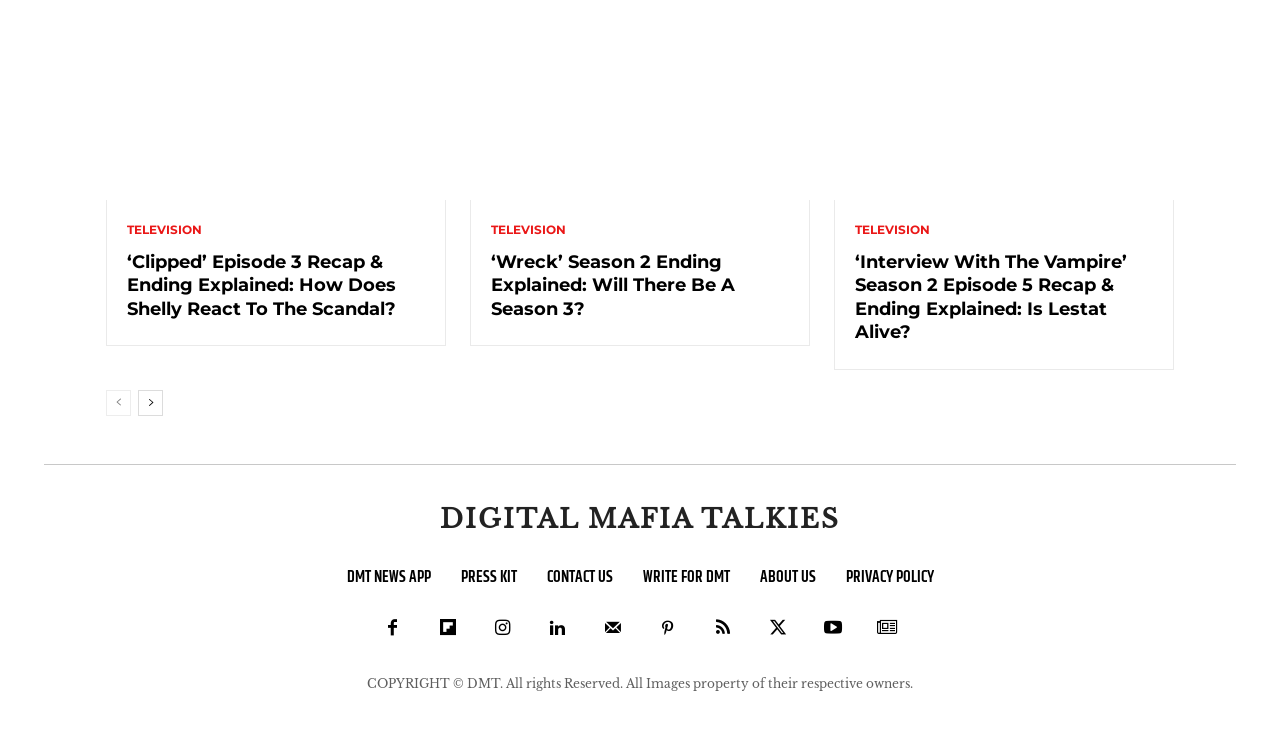Determine the bounding box coordinates of the UI element described by: "Television".

[0.384, 0.304, 0.442, 0.321]